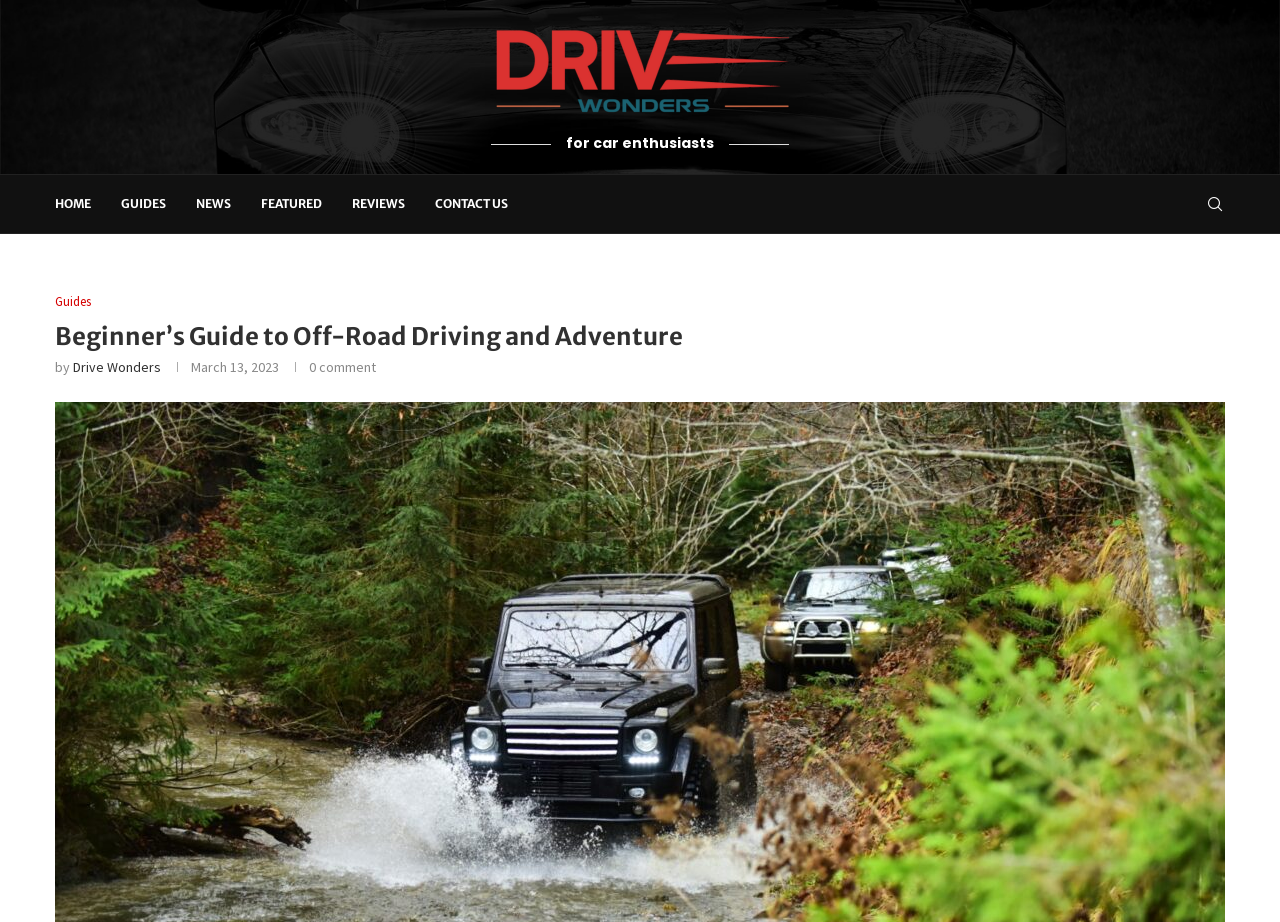How many comments does the article have?
Based on the visual content, answer with a single word or a brief phrase.

0